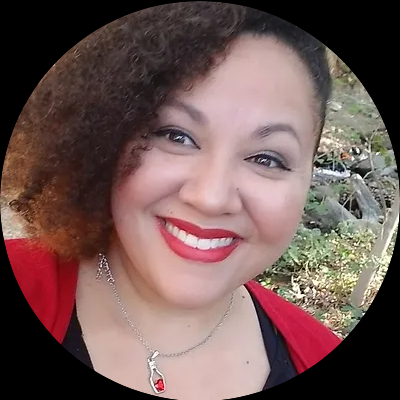Offer an in-depth caption that covers the entire scene depicted in the image.

The image features a warm and inviting portrait of a woman smiling brightly. She has beautifully styled, curly hair and is adorned with vibrant red lipstick that complements her radiant expression. Dressed in a black top with a bold red outer layer, she wears a delicate necklace that adds a touch of elegance to her overall look. The background is blurred, hinting at a natural setting that softly frames her, emphasizing her joyful demeanor. This image represents Candice, the owner of Ink & Magic, a professional officiant service known for its personalized approach to ceremonies and events.